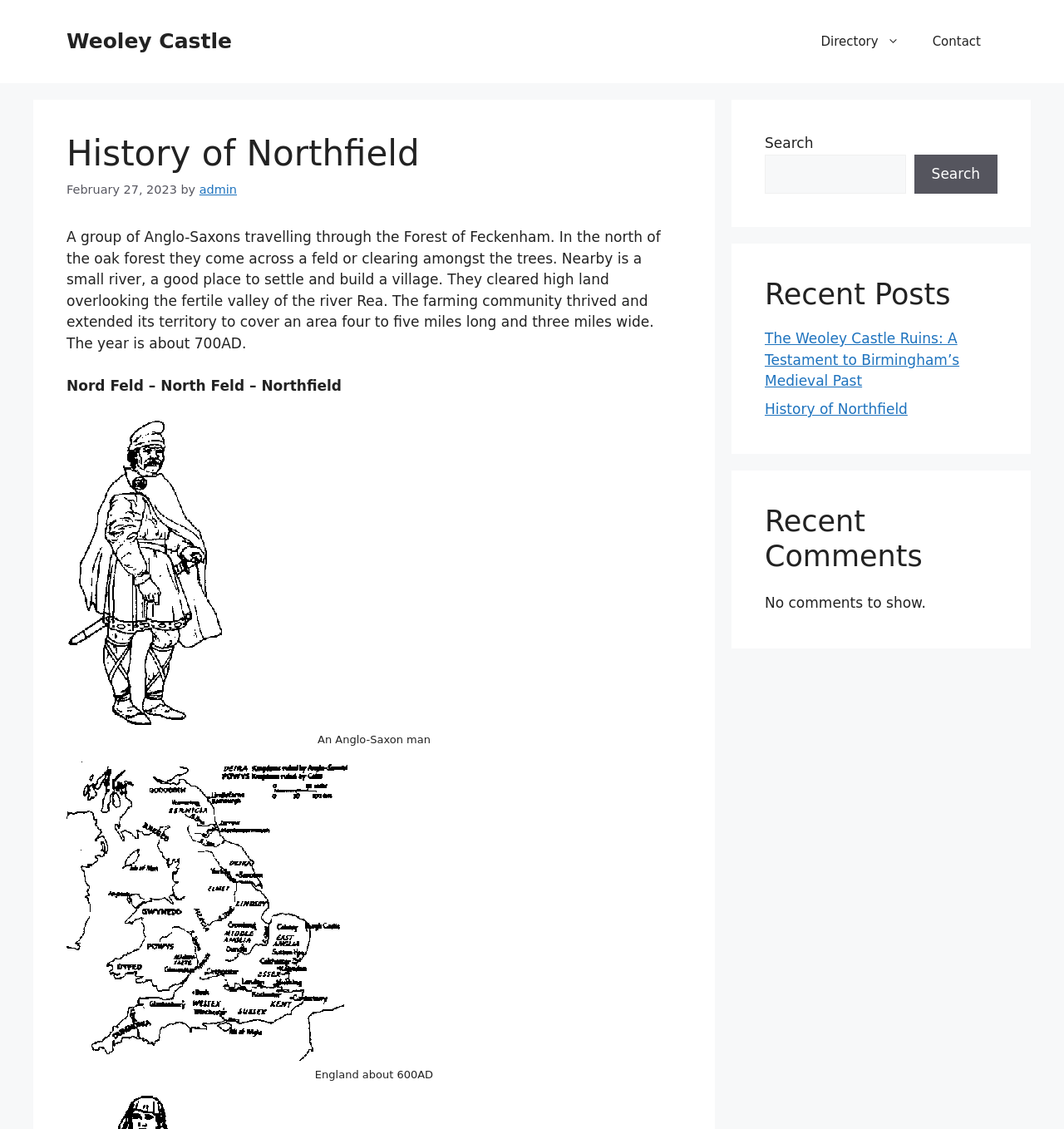Identify the bounding box coordinates of the region that needs to be clicked to carry out this instruction: "Read the History of Northfield". Provide these coordinates as four float numbers ranging from 0 to 1, i.e., [left, top, right, bottom].

[0.062, 0.203, 0.621, 0.311]